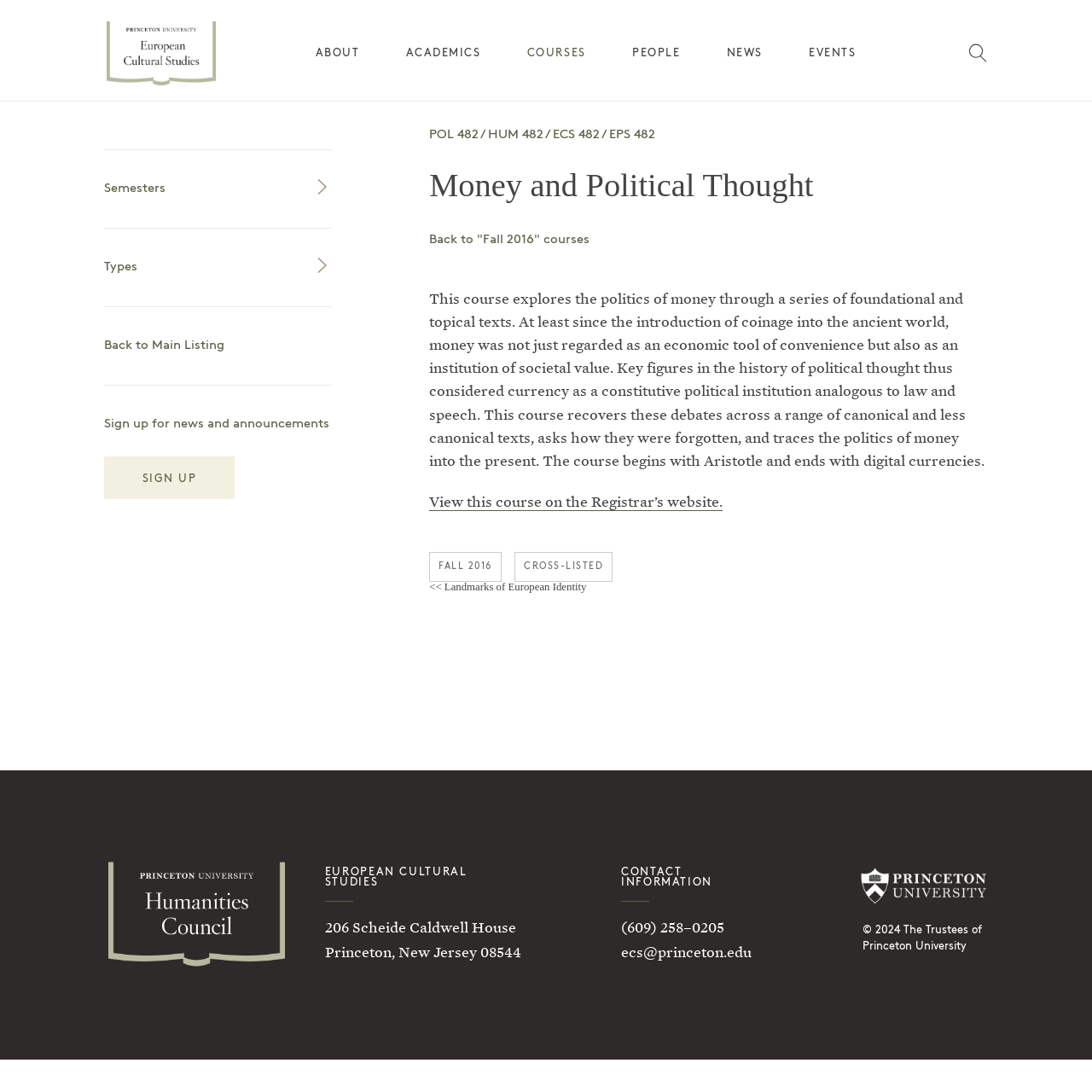What is the course title described in the main content?
Please describe in detail the information shown in the image to answer the question.

The main content has a heading 'Money and Political Thought' which is part of a course description, indicating that it is the title of the course.